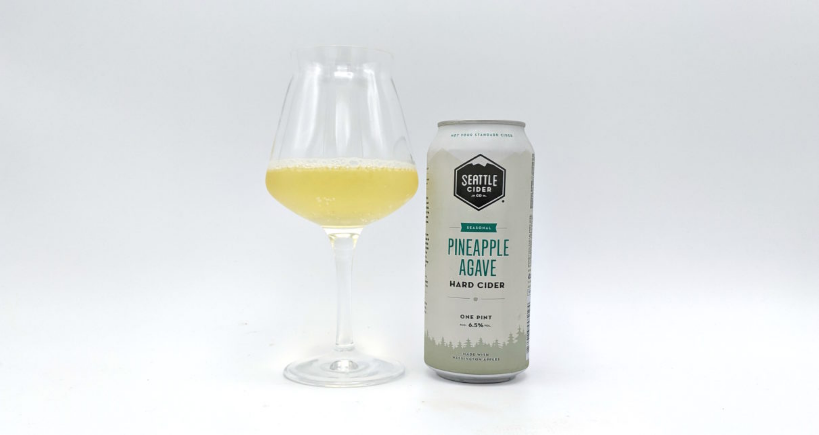Please provide a brief answer to the question using only one word or phrase: 
What is the color of the background?

White